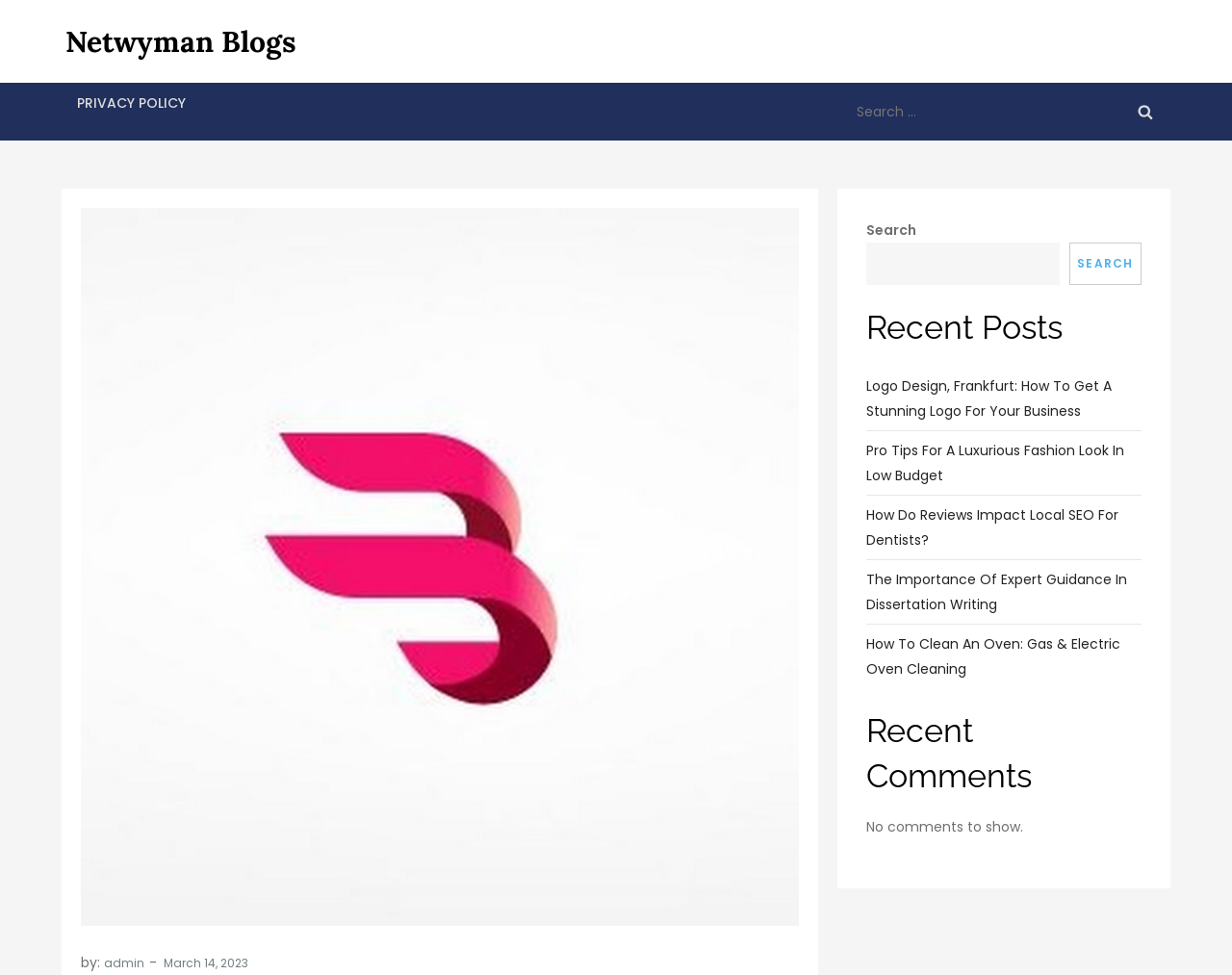Bounding box coordinates should be provided in the format (top-left x, top-left y, bottom-right x, bottom-right y) with all values between 0 and 1. Identify the bounding box for this UI element: parent_node: Search for: value="Search"

[0.909, 0.085, 0.95, 0.144]